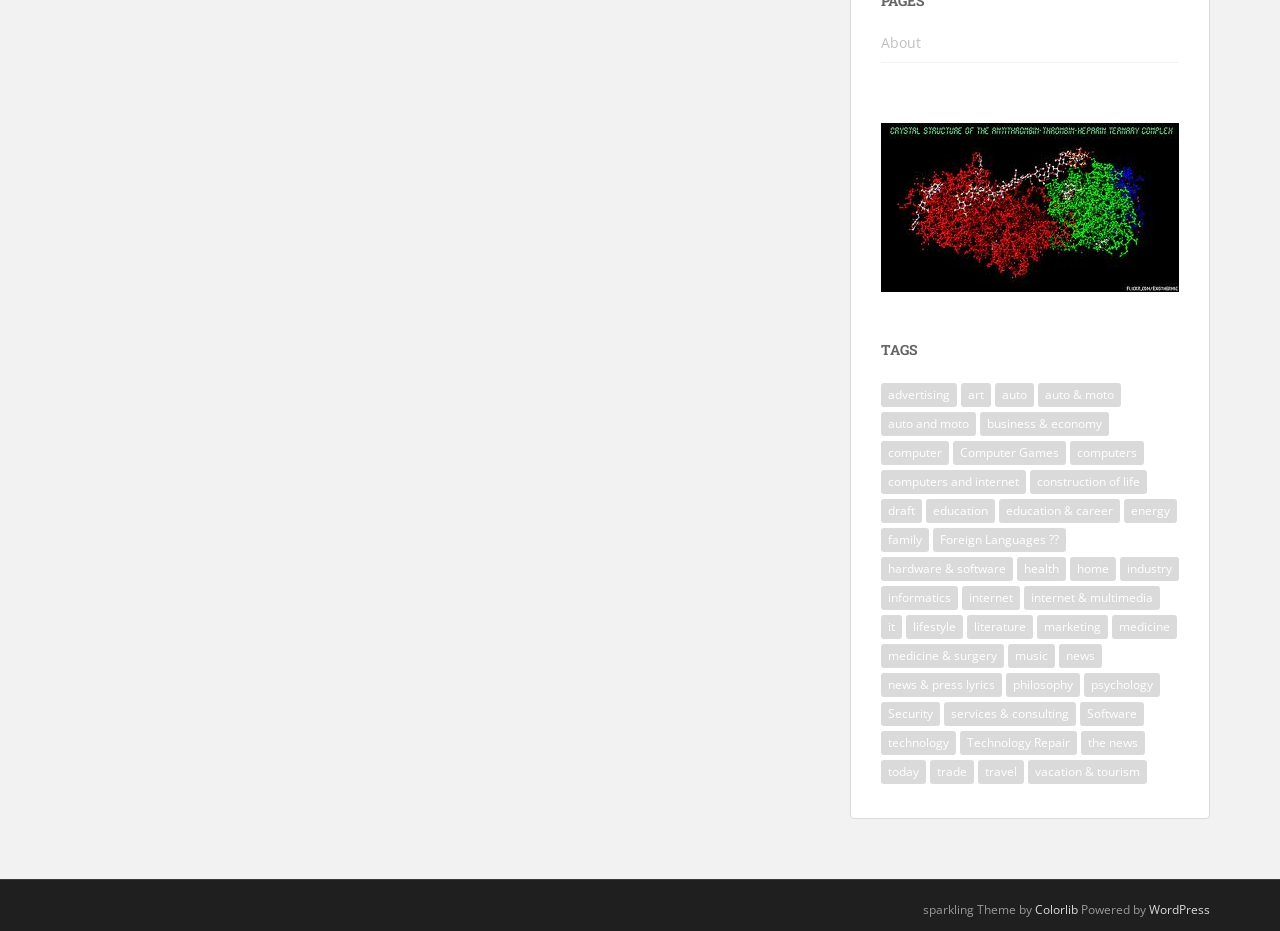Answer the following inquiry with a single word or phrase:
How many links are under the 'TAGS' heading?

257